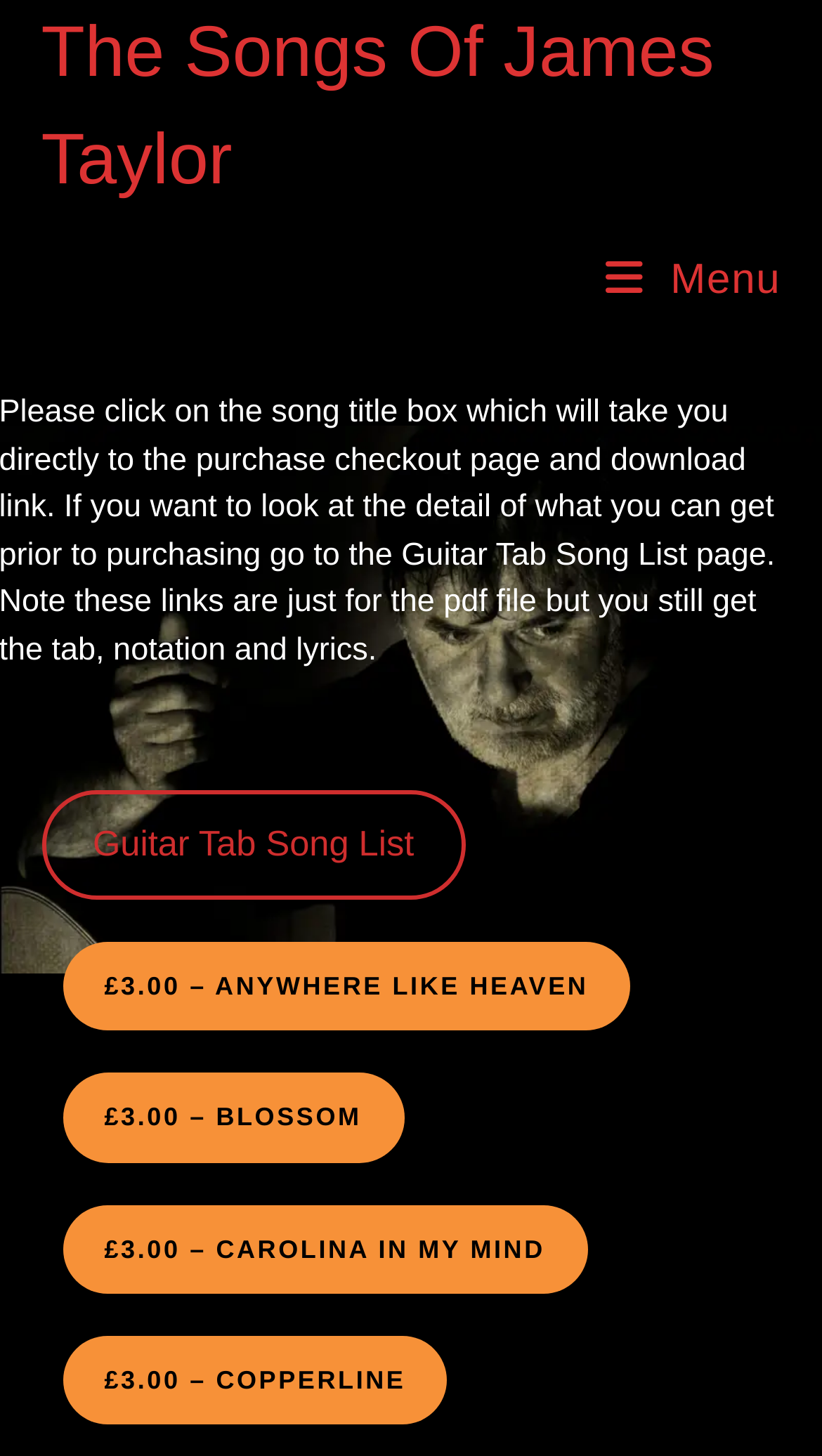What is the name of the first song option?
Answer with a single word or phrase by referring to the visual content.

ANYWHERE LIKE HEAVEN